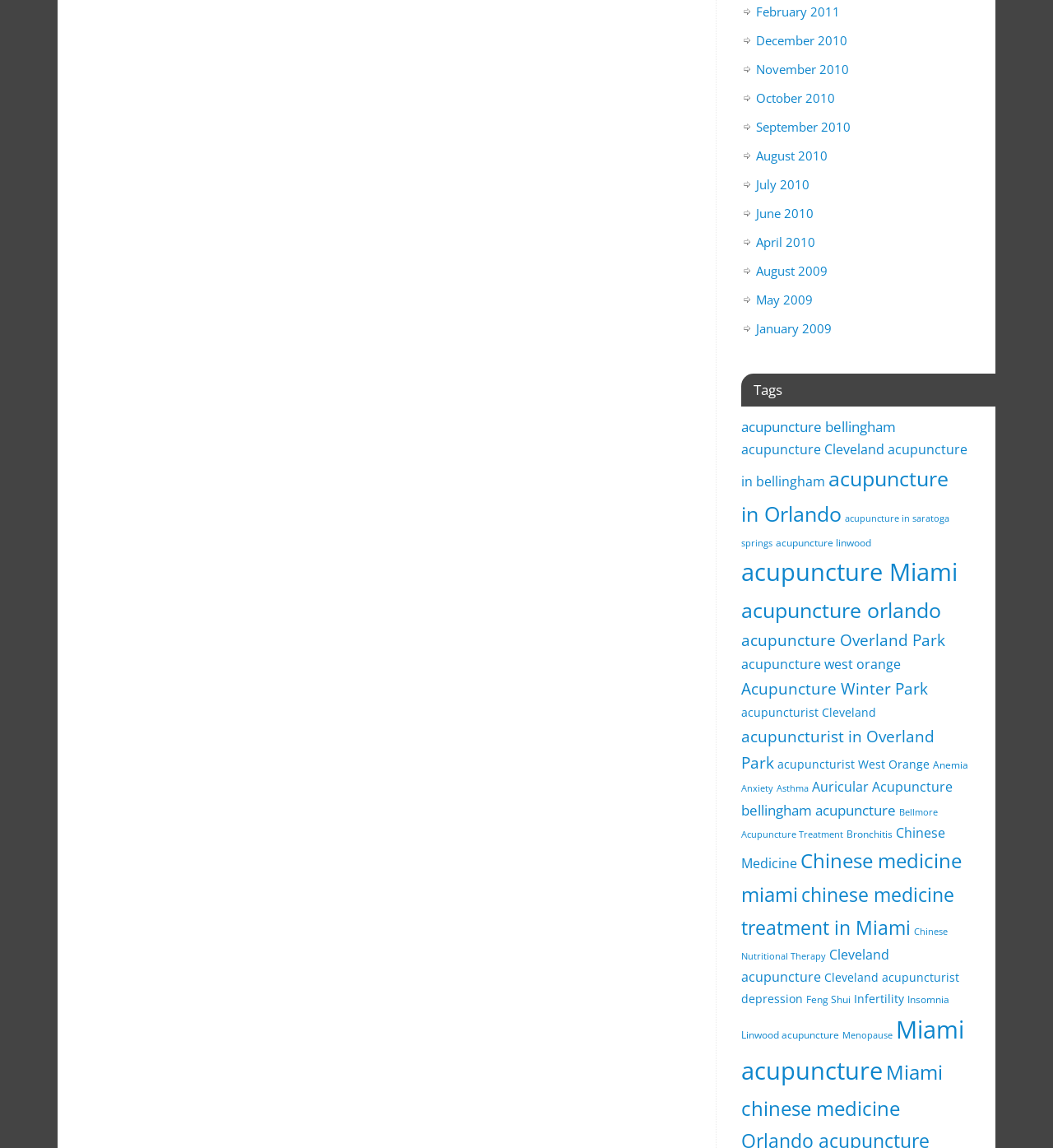Identify the coordinates of the bounding box for the element that must be clicked to accomplish the instruction: "Browse 'Chinese Medicine'".

[0.704, 0.718, 0.898, 0.76]